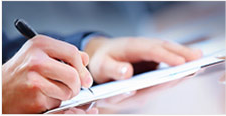Please examine the image and answer the question with a detailed explanation:
What is the person doing in the image?

The image shows a person's hand holding a pen and writing on a tablet. The focus on the hand and pen highlights a moment of communication or documentation, suggesting a professional or creative setting.